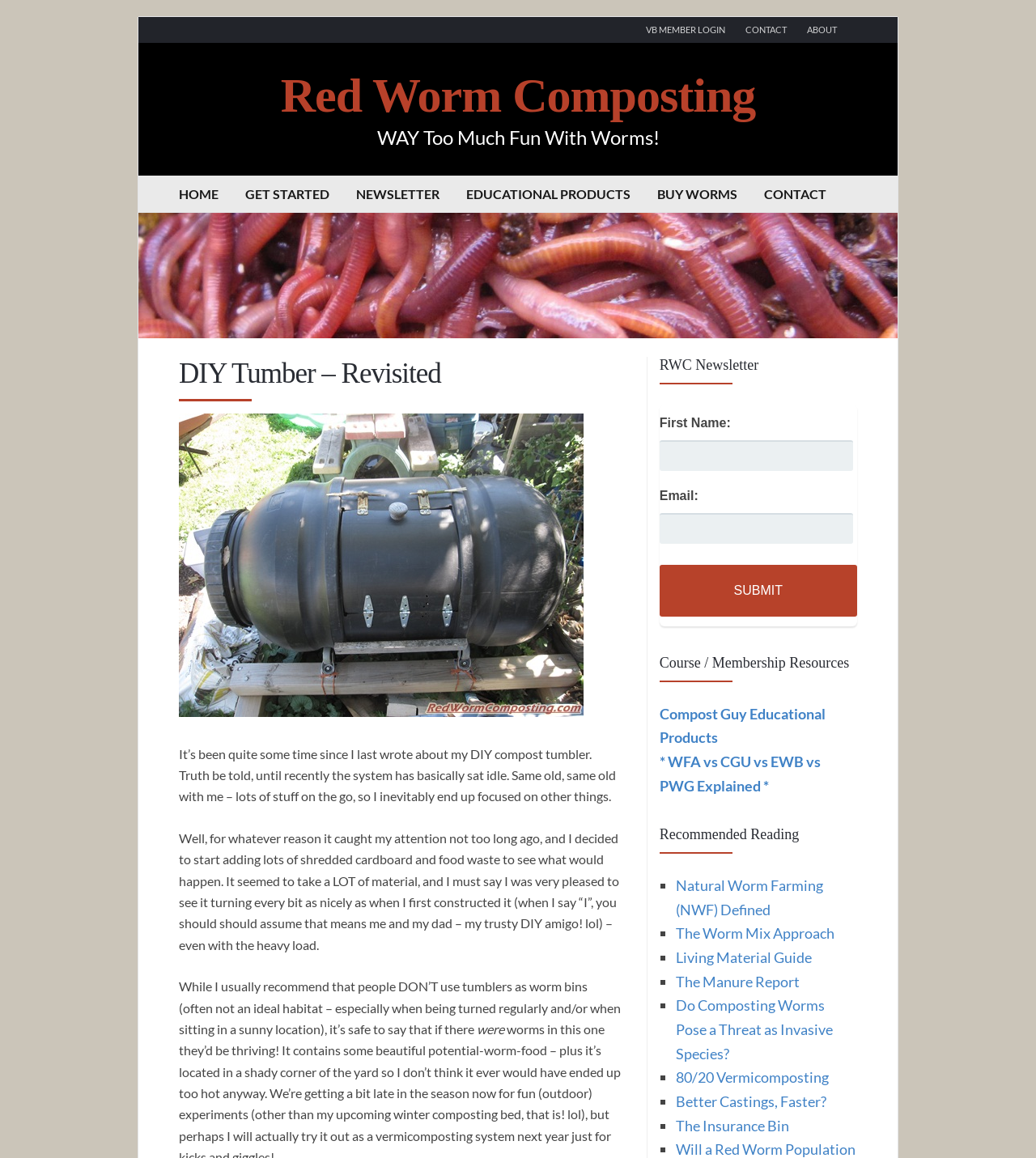Generate a comprehensive description of the webpage content.

The webpage is about DIY compost tumblers and worm composting. At the top, there are several links, including "VB MEMBER LOGIN", "CONTACT", "ABOUT", and "Red Worm Composting". Below these links, there is a heading "WAY Too Much Fun With Worms!" and a navigation menu with links to "HOME", "GET STARTED", "NEWSLETTER", "EDUCATIONAL PRODUCTS", "BUY WORMS", and "CONTACT".

On the left side of the page, there is a large image that takes up most of the vertical space. To the right of the image, there is a heading "DIY Tumber – Revisited" and a block of text that discusses the author's DIY compost tumbler, which had been idle for some time but was recently revived with the addition of shredded cardboard and food waste.

Below this text, there is a section with a heading "RWC Newsletter" where visitors can enter their first name and email address to subscribe to the newsletter. There is also a button to submit the information.

Further down the page, there are sections with headings "Course / Membership Resources", "Recommended Reading", and a list of links to various articles and resources related to worm composting, including "Natural Worm Farming (NWF) Defined", "The Worm Mix Approach", and "Living Material Guide".